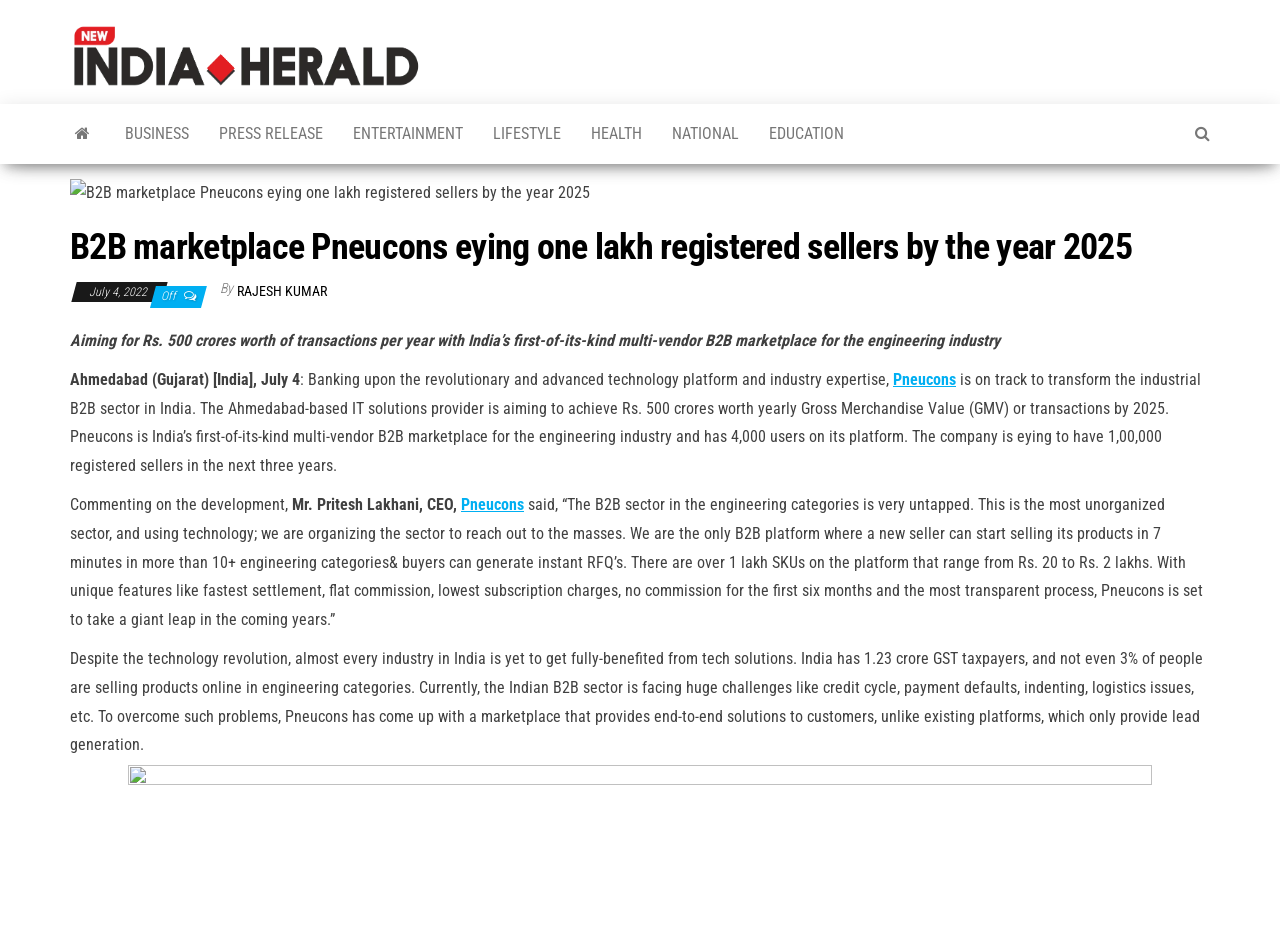Highlight the bounding box coordinates of the element that should be clicked to carry out the following instruction: "Click on the 'BUSINESS' link". The coordinates must be given as four float numbers ranging from 0 to 1, i.e., [left, top, right, bottom].

[0.086, 0.111, 0.159, 0.175]